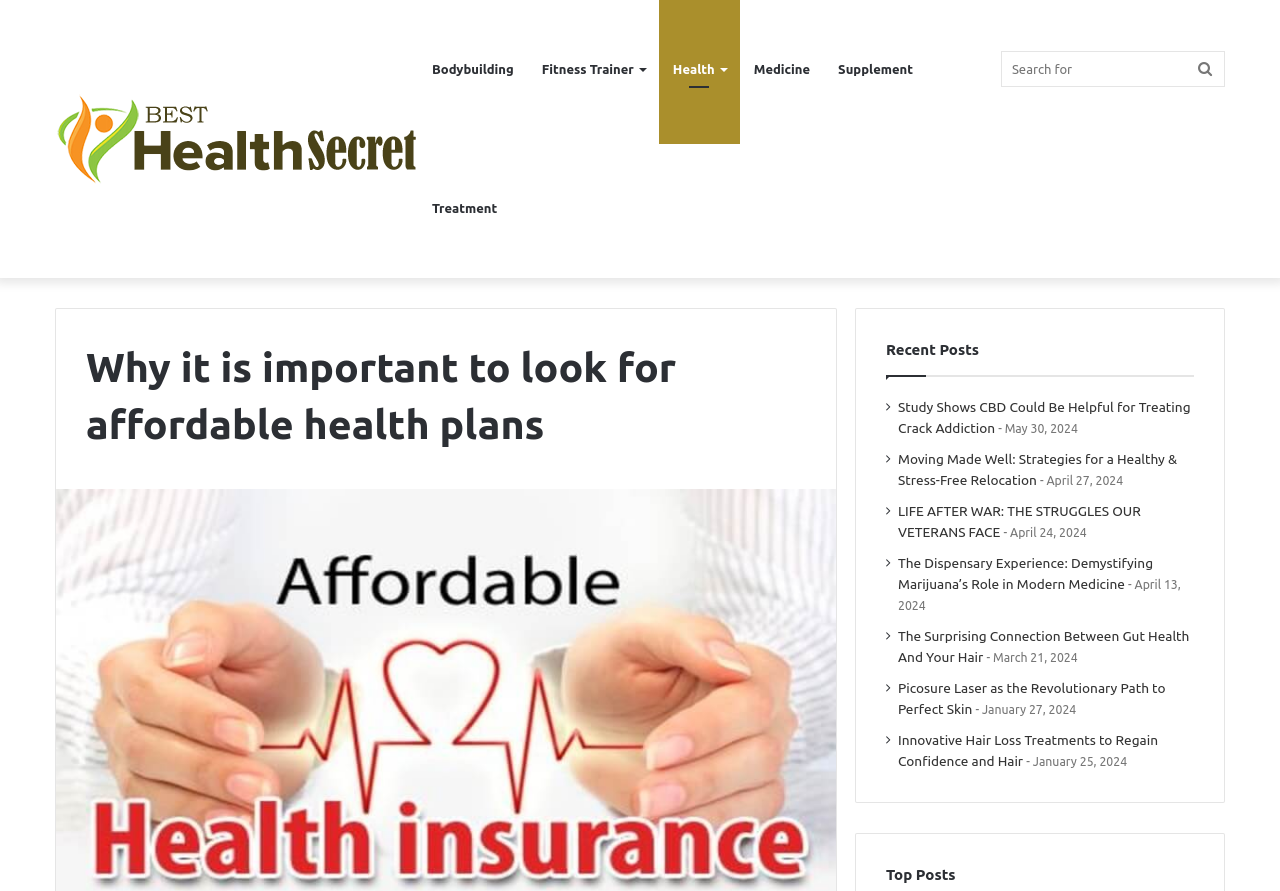How many recent posts are displayed on the webpage?
Relying on the image, give a concise answer in one word or a brief phrase.

8